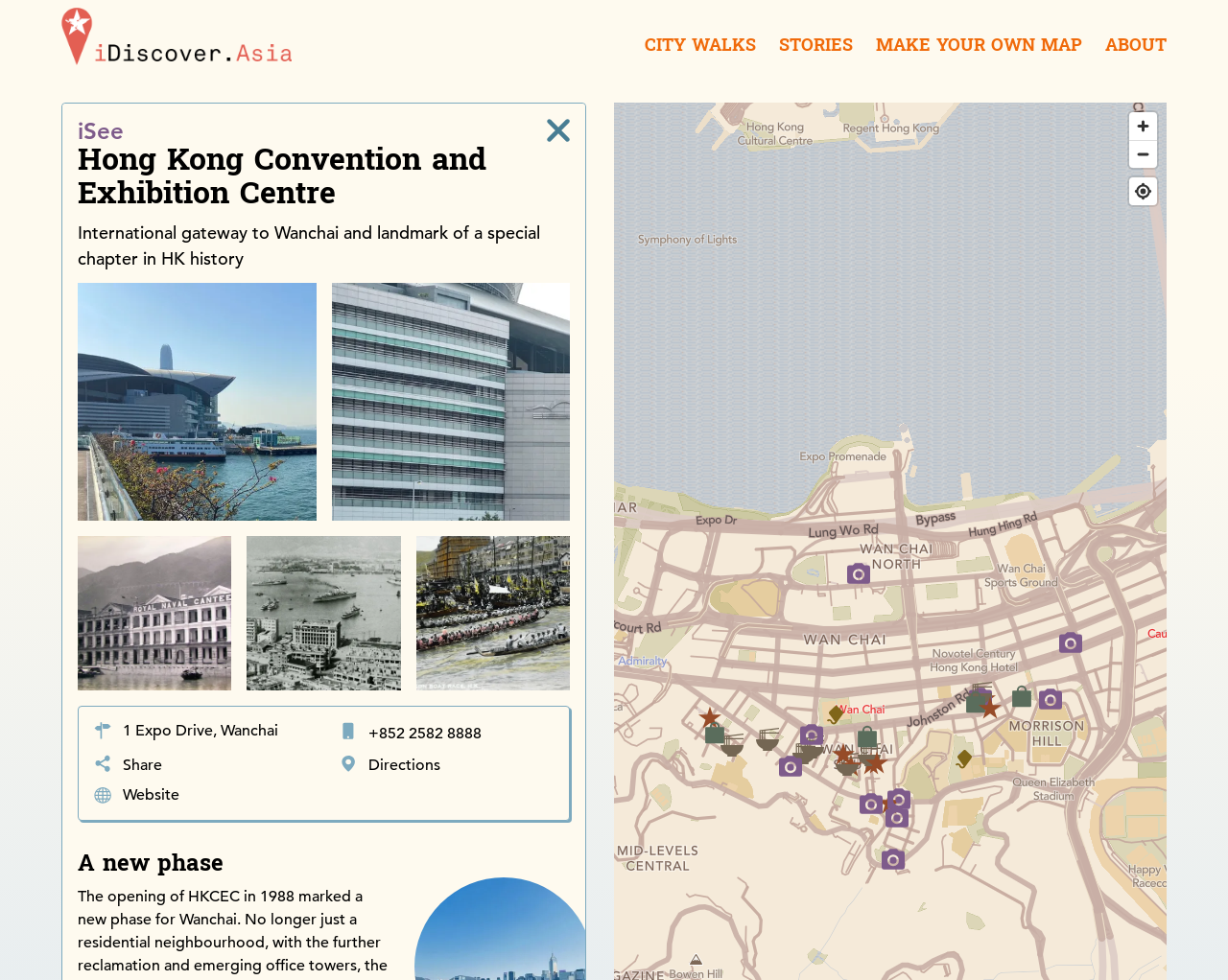What is the phone number of the convention center?
Based on the image, please offer an in-depth response to the question.

I found the answer by looking at the link '+852 2582 8888' which is located below the address of the convention center, indicating that it is the phone number of the convention center.